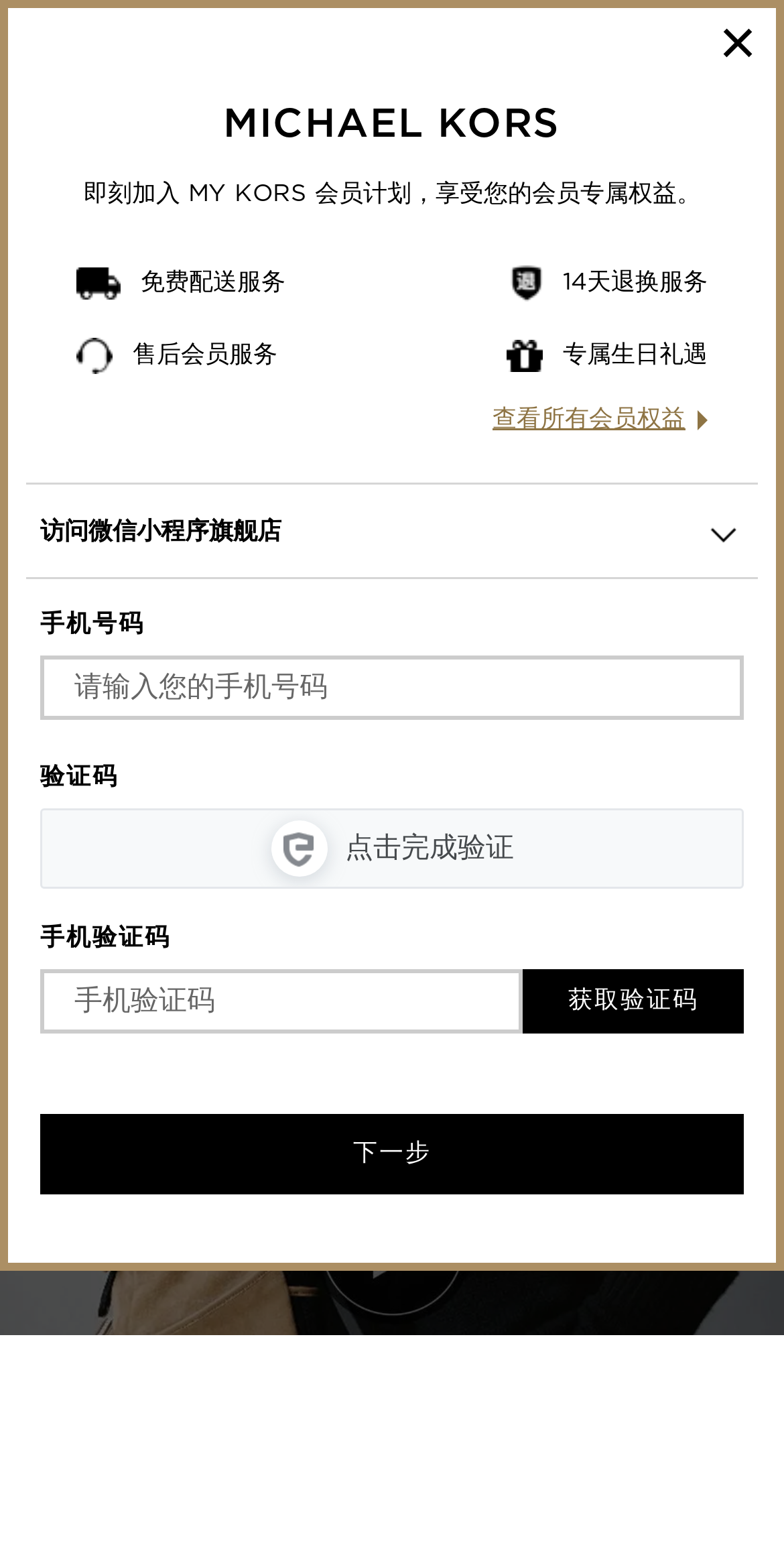Specify the bounding box coordinates for the region that must be clicked to perform the given instruction: "Explore the promotion".

[0.586, 0.043, 0.742, 0.057]